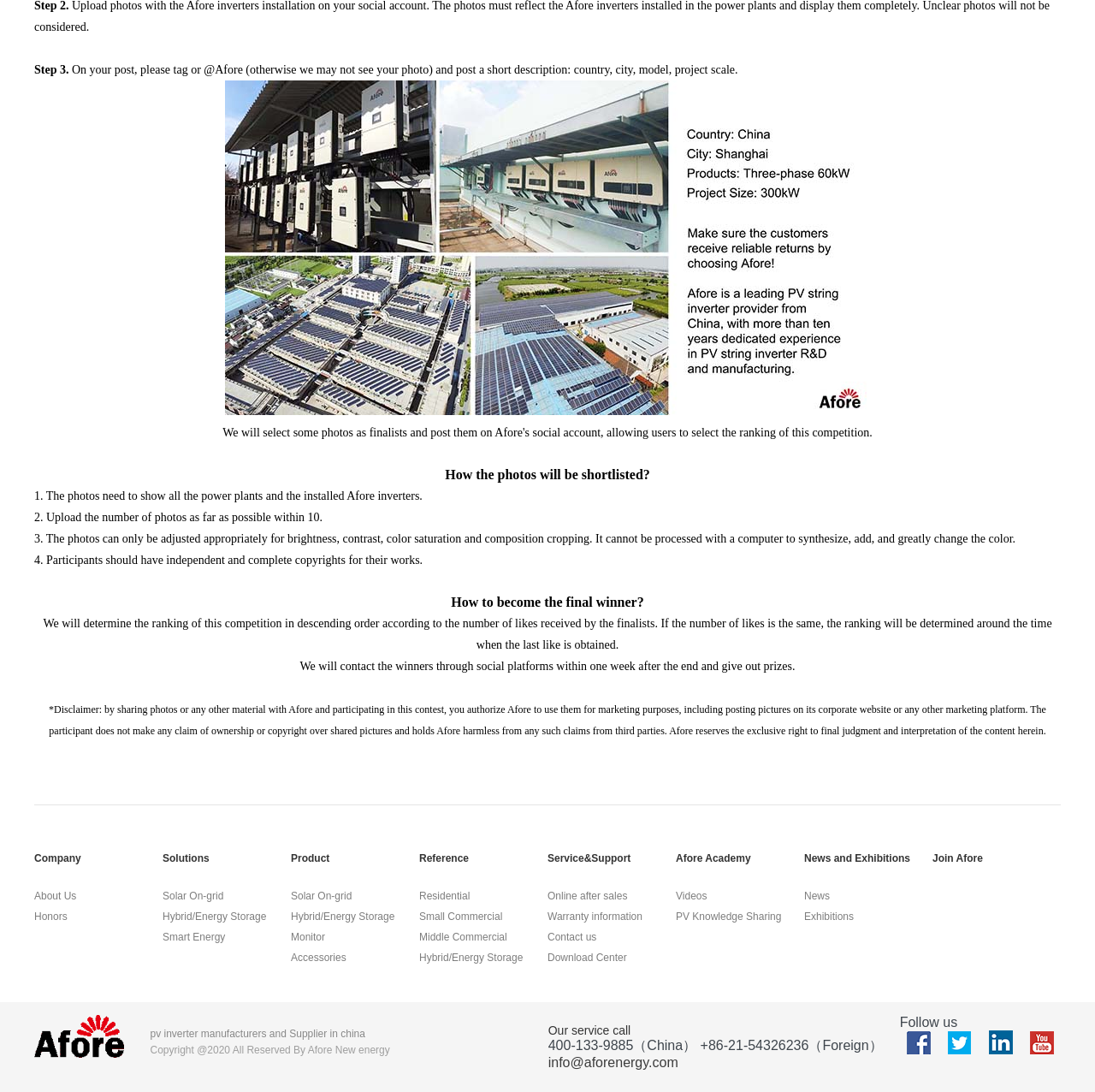Identify the bounding box coordinates for the element that needs to be clicked to fulfill this instruction: "Click the 'Company' link". Provide the coordinates in the format of four float numbers between 0 and 1: [left, top, right, bottom].

[0.031, 0.777, 0.144, 0.795]